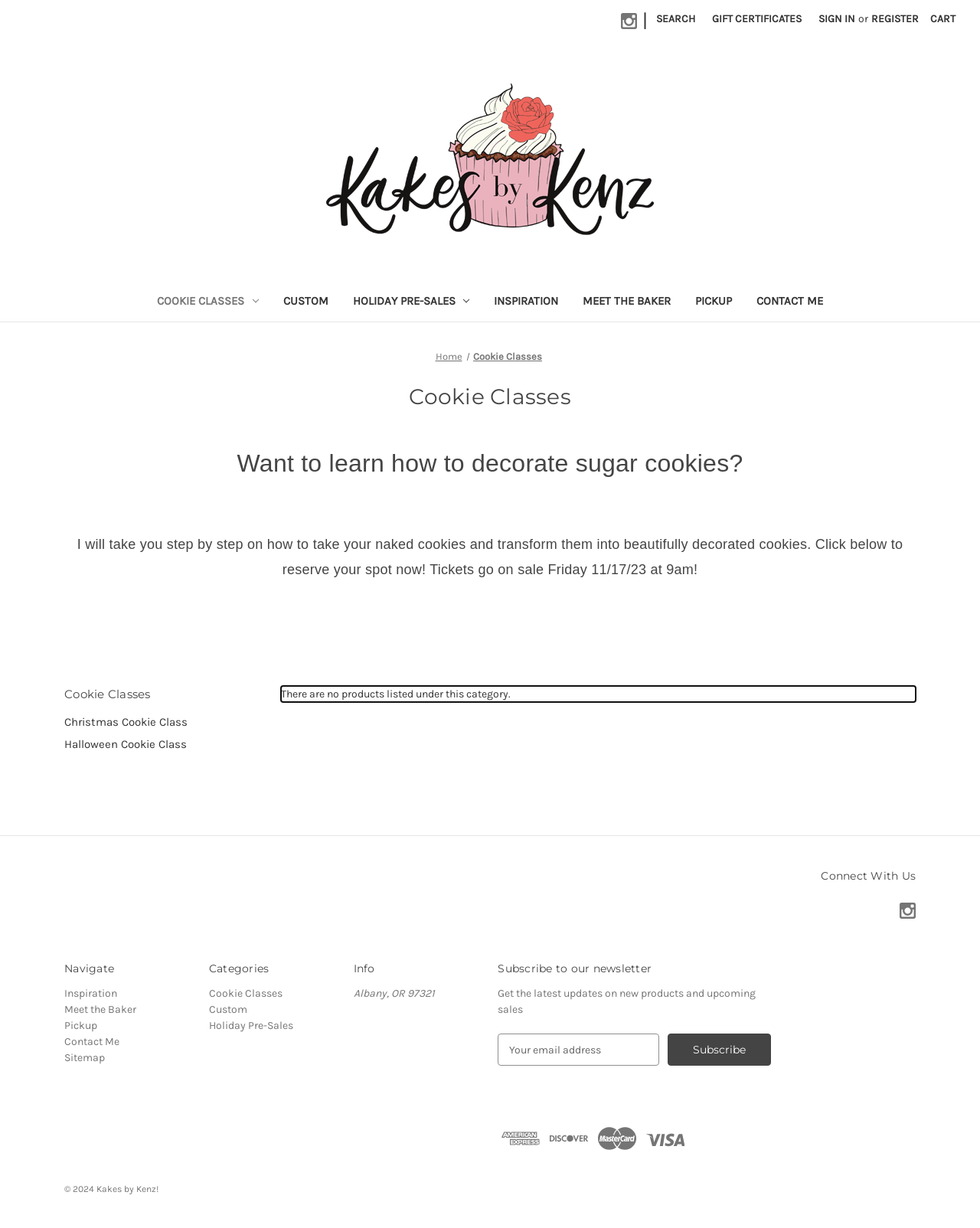Can you find the bounding box coordinates for the element that needs to be clicked to execute this instruction: "Follow on Instagram"? The coordinates should be given as four float numbers between 0 and 1, i.e., [left, top, right, bottom].

[0.634, 0.011, 0.65, 0.024]